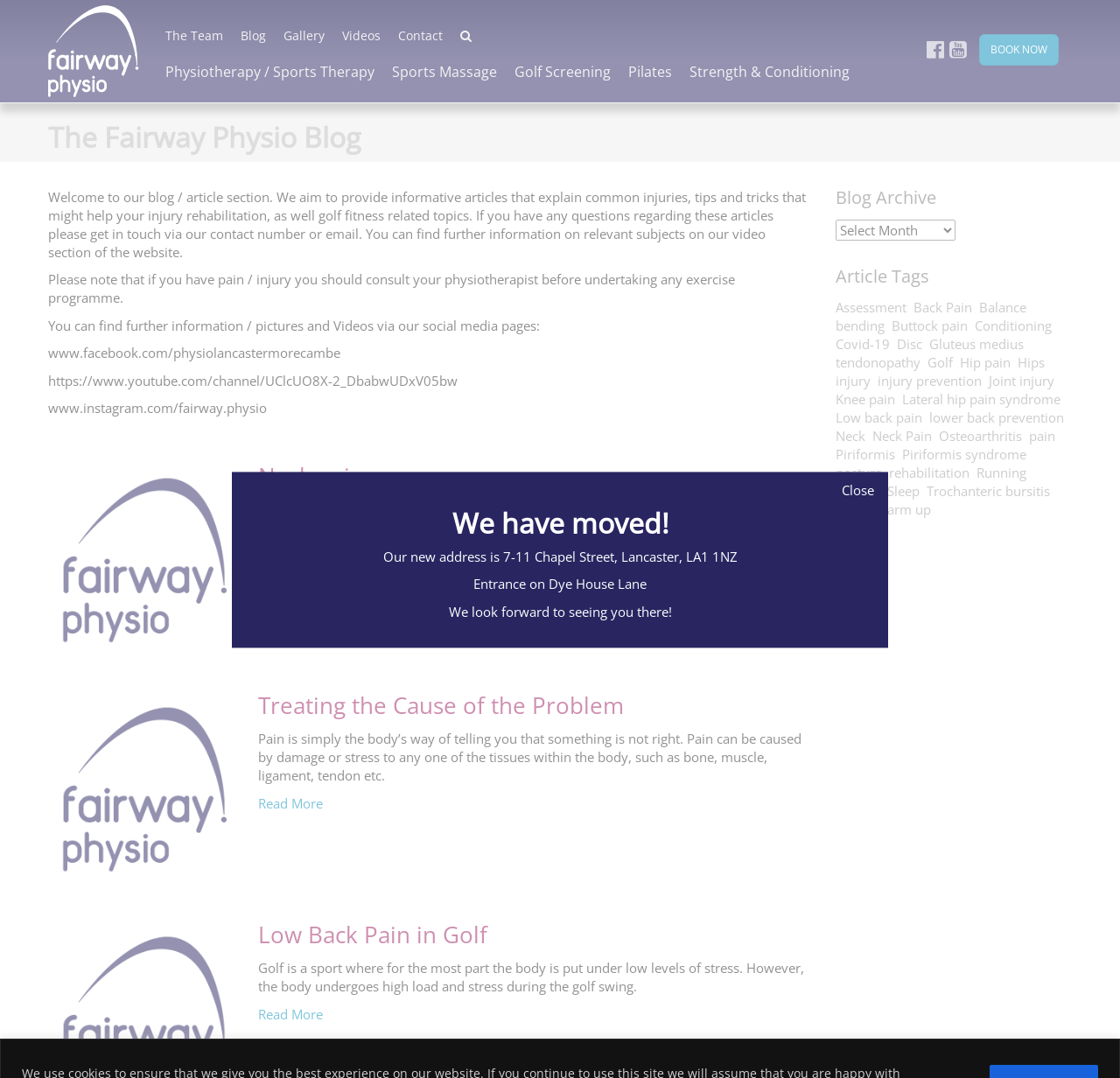Using the provided element description: "Buttock pain", identify the bounding box coordinates. The coordinates should be four floats between 0 and 1 in the order [left, top, right, bottom].

[0.796, 0.29, 0.867, 0.313]